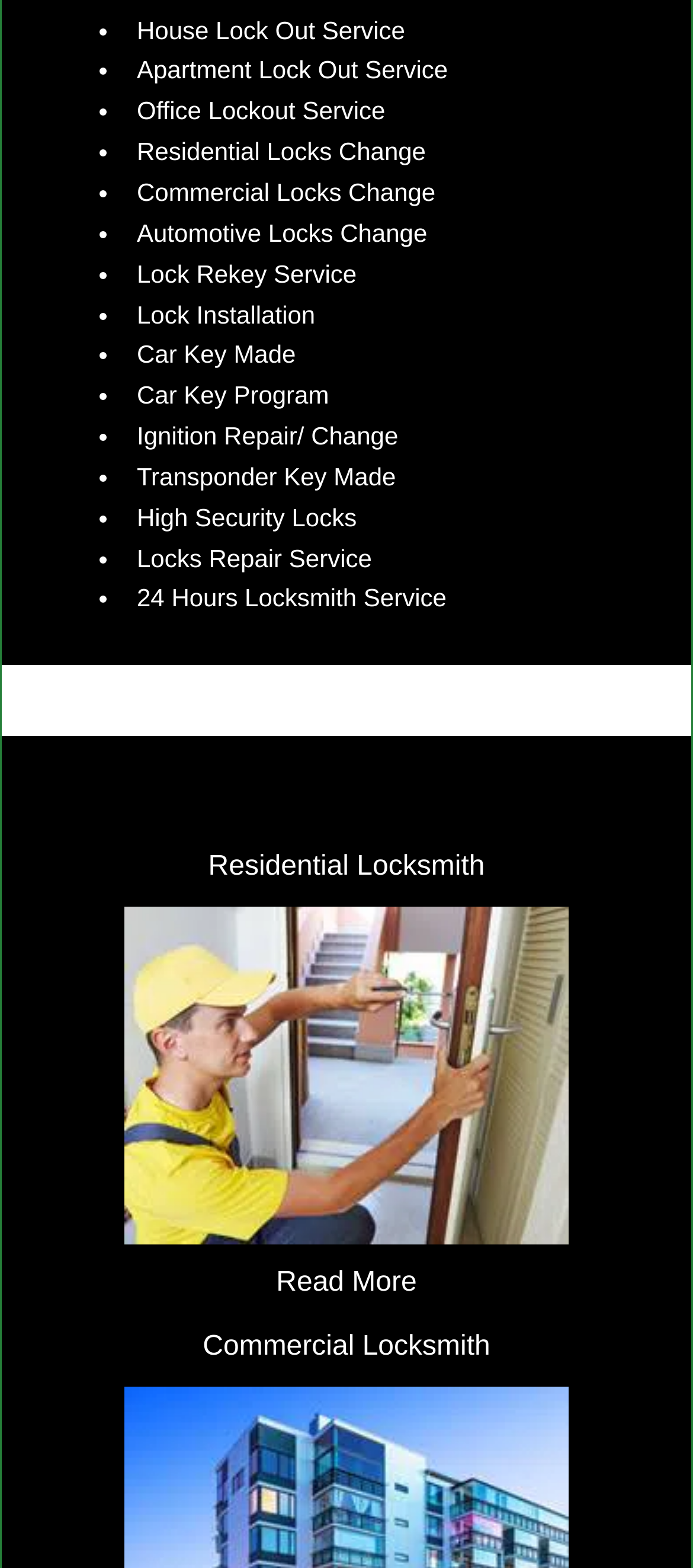Provide the bounding box coordinates of the HTML element described by the text: "Read More". The coordinates should be in the format [left, top, right, bottom] with values between 0 and 1.

[0.399, 0.183, 0.601, 0.202]